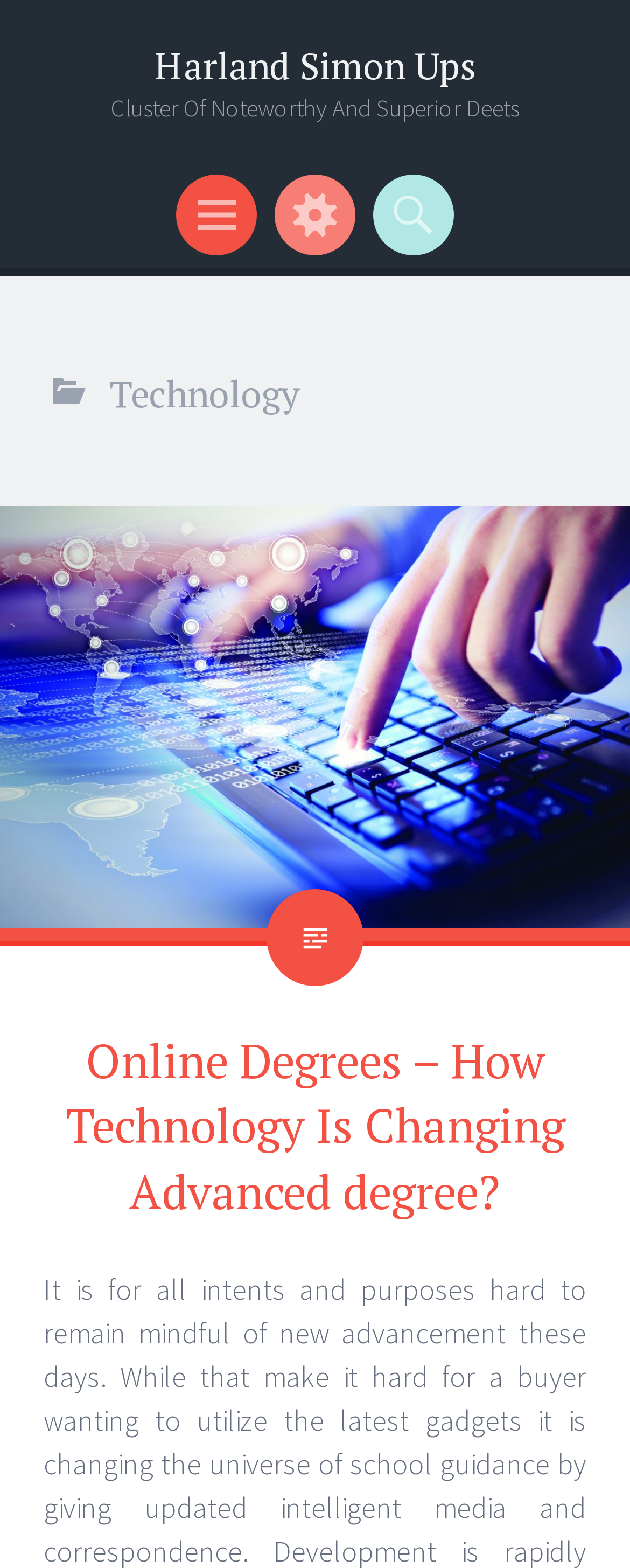How many links are there in the main category section?
Using the information from the image, give a concise answer in one word or a short phrase.

2